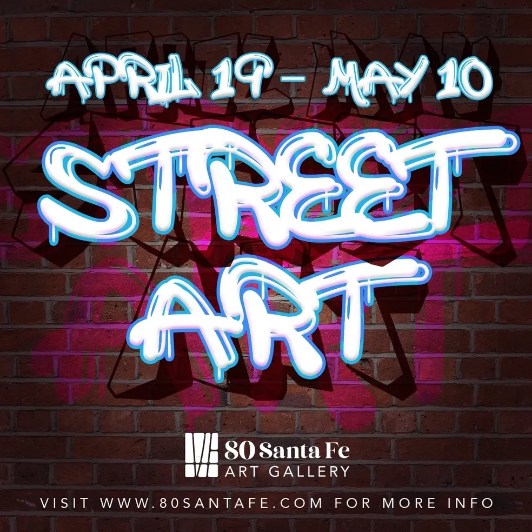Give a complete and detailed account of the image.

The image promotes a street art exhibition taking place from April 19th to May 10th. The bold, neon-styled text prominently displays "STREET ART" against a textured brick background, creating a vibrant and urban feel. Additional details at the bottom include the name of the gallery, "80 Santa Fe Art Gallery," along with a website link for more information, inviting viewers to learn more about the event. The combination of color and style highlights the dynamic essence of street art, appealing to enthusiasts and casual visitors alike.